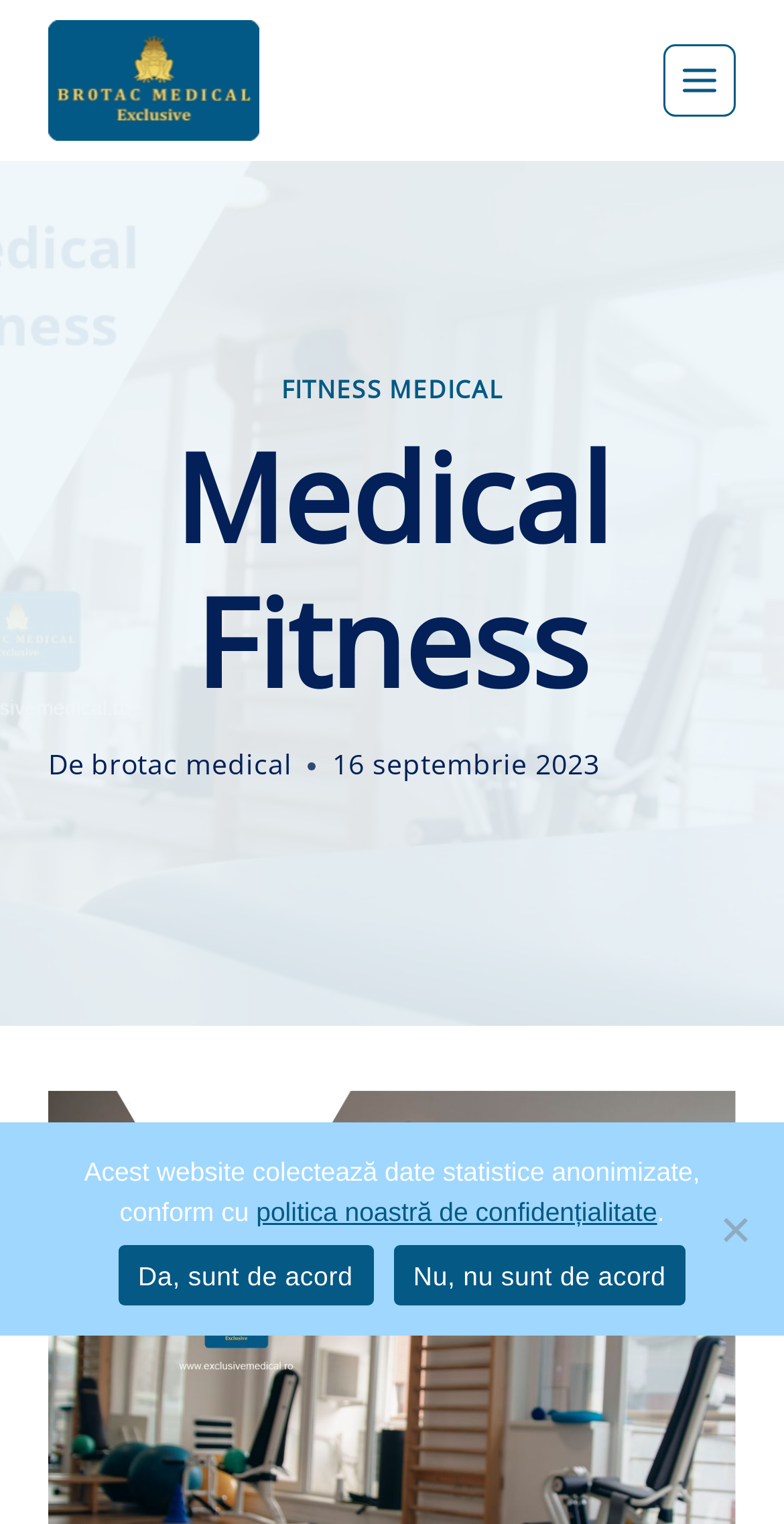What is the date mentioned on the webpage?
Answer the question with as much detail as possible.

The date can be found in the middle of the webpage, where it is written as '16 septembrie 2023' in a time element, which is a sub-element of a static text element.